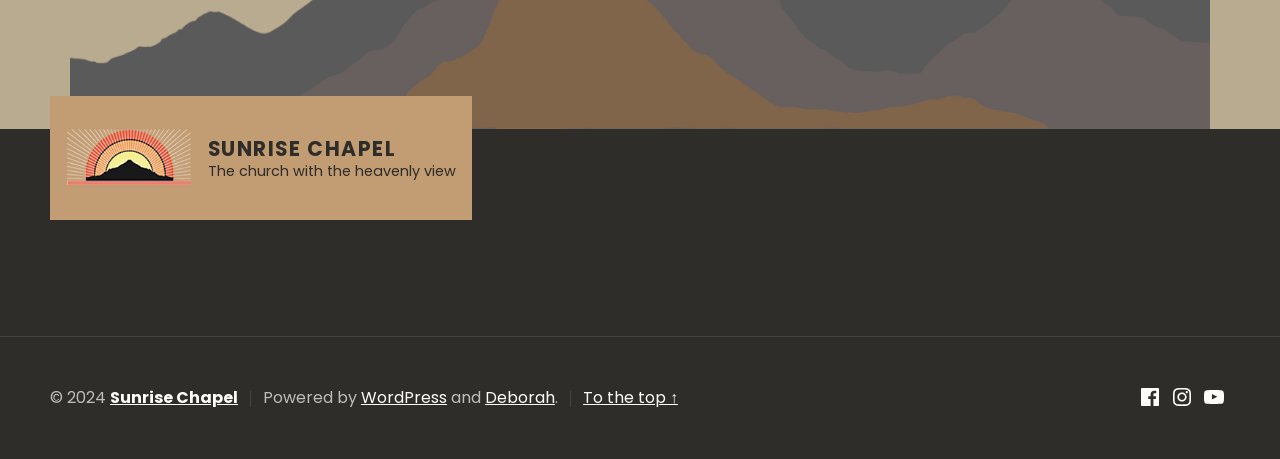Answer the question with a brief word or phrase:
What is the tagline of the church?

The church with the heavenly view